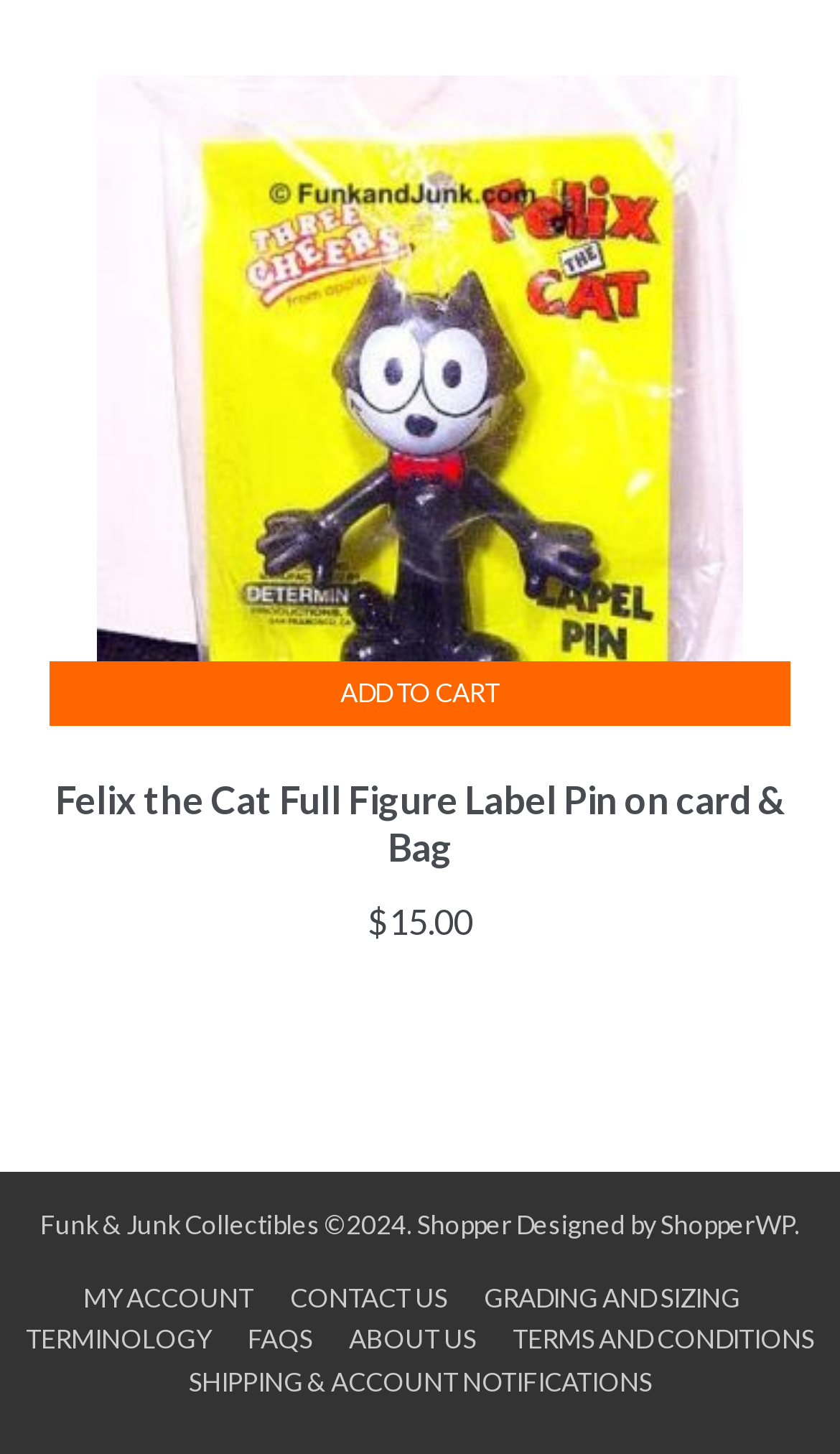Determine the bounding box coordinates for the UI element matching this description: "Shipping & Account Notifications".

[0.205, 0.939, 0.795, 0.961]